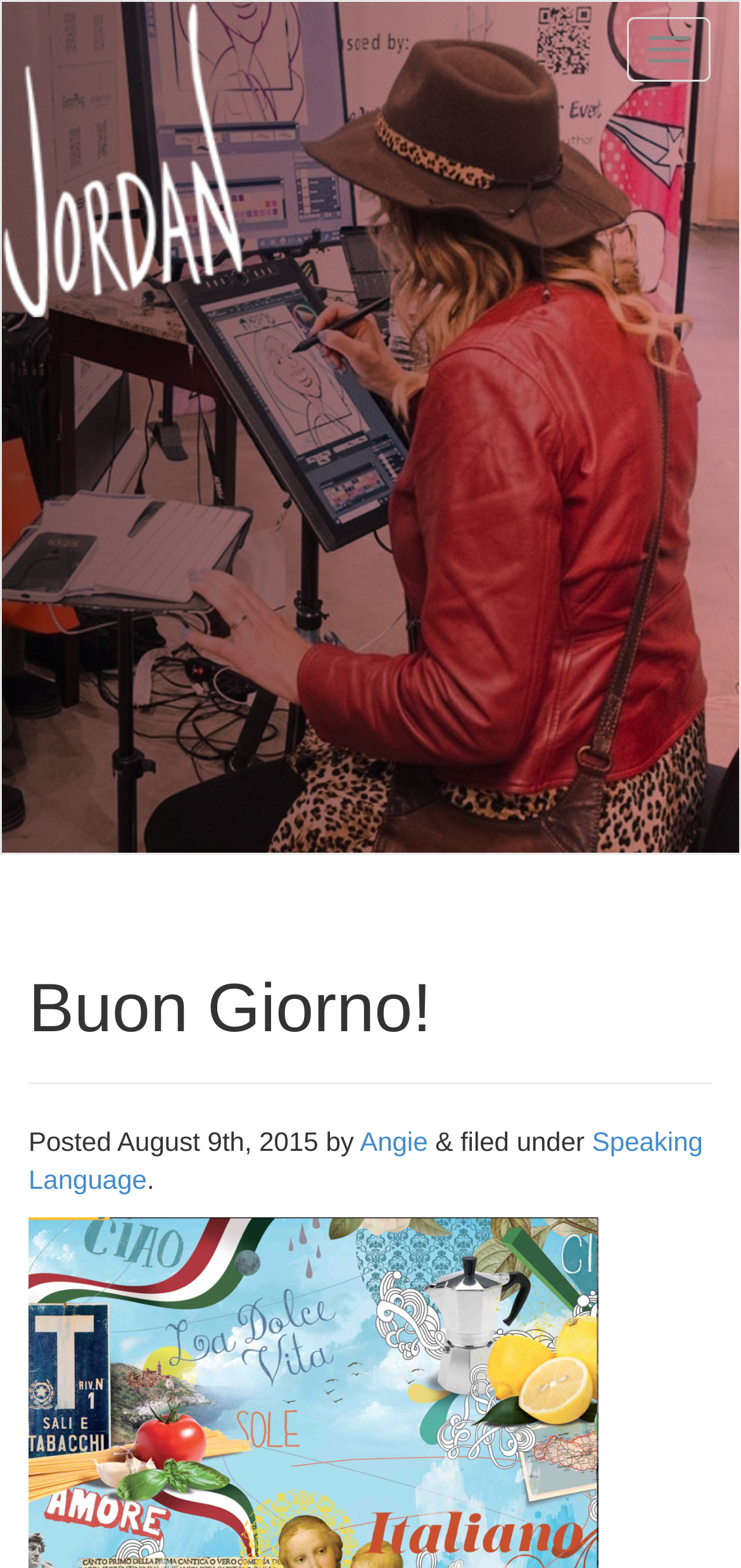Analyze the image and give a detailed response to the question:
What is the category of the post?

The category of the post can be found in the header section of the webpage, where it says 'filed under Speaking Language'.